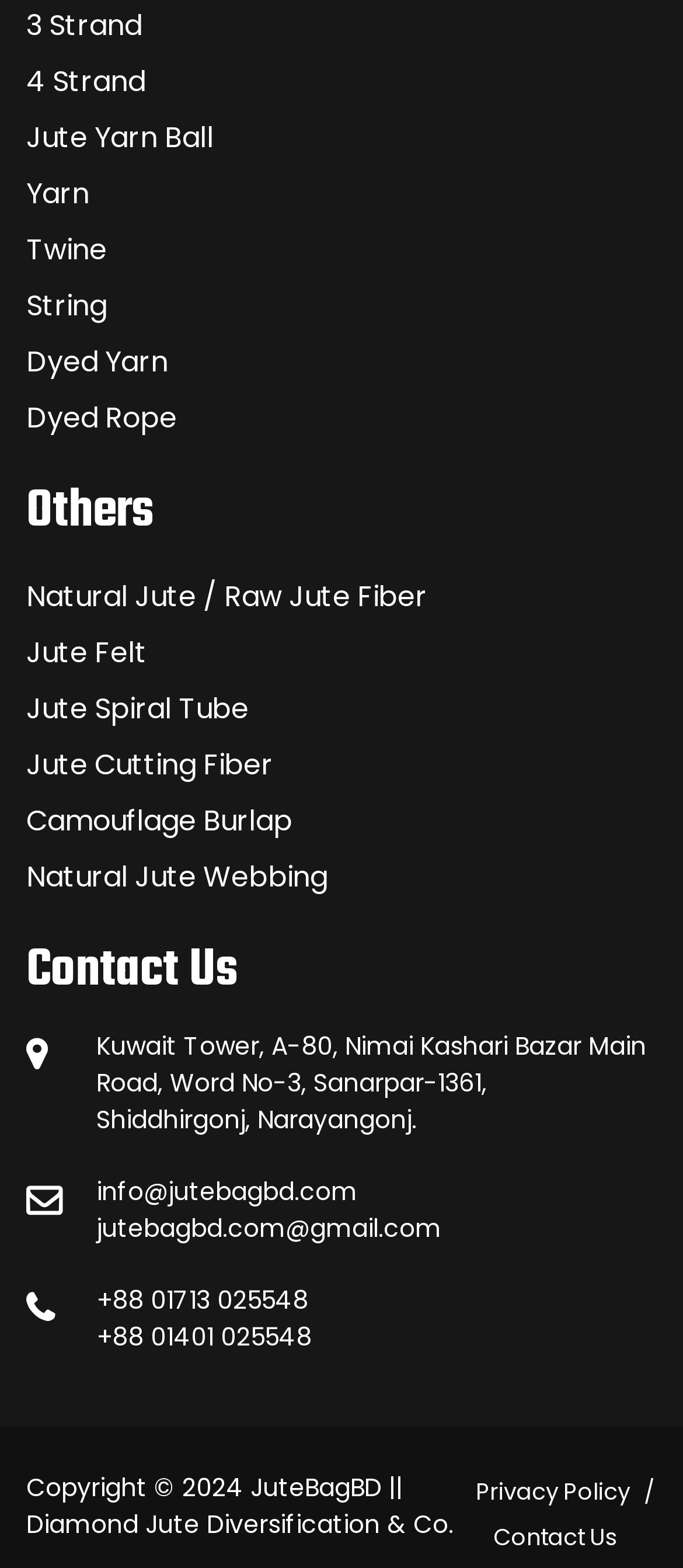Find and provide the bounding box coordinates for the UI element described here: "Twine". The coordinates should be given as four float numbers between 0 and 1: [left, top, right, bottom].

[0.038, 0.146, 0.156, 0.172]